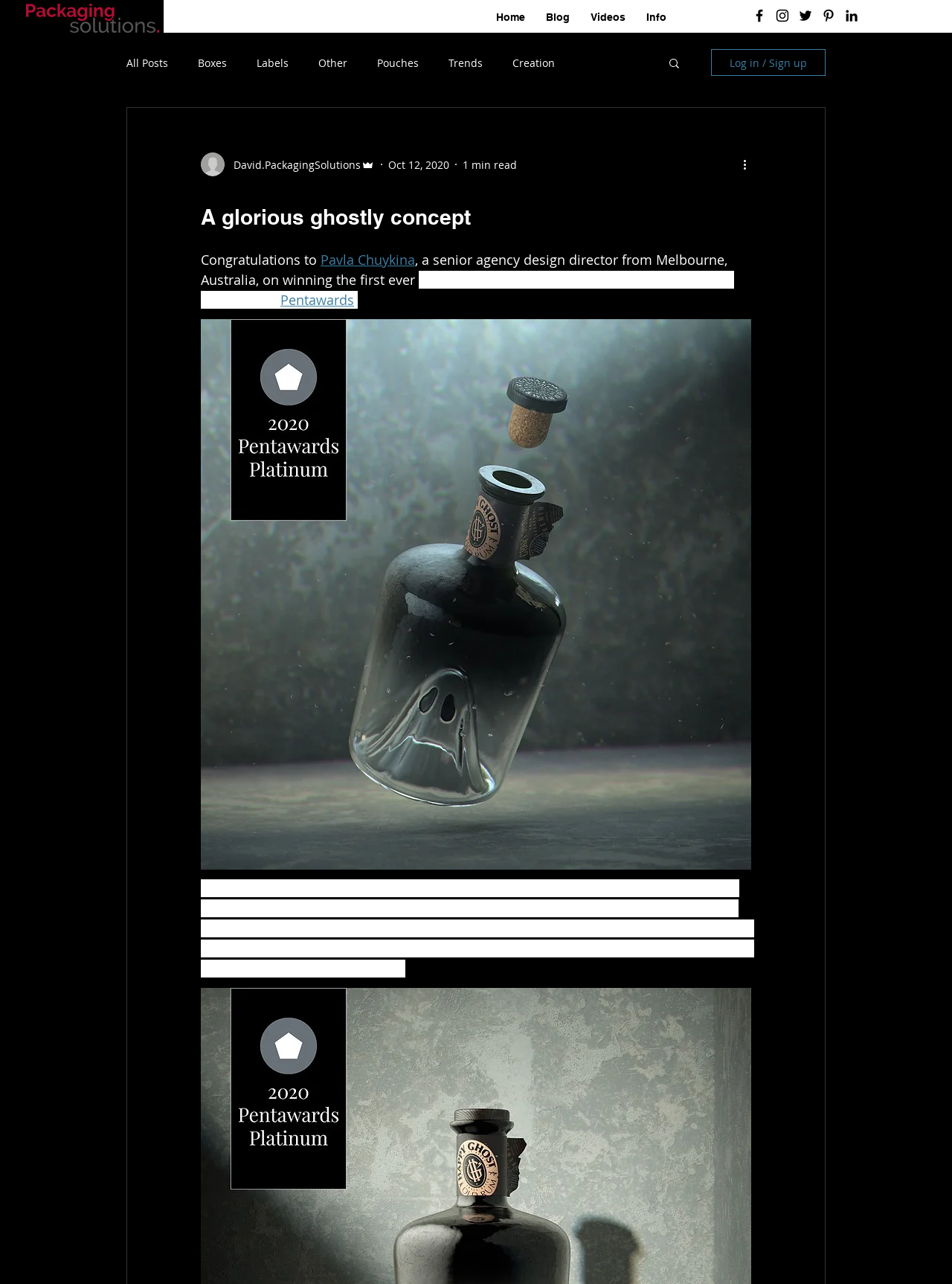Identify the bounding box coordinates of the element to click to follow this instruction: 'Go to the Home page'. Ensure the coordinates are four float values between 0 and 1, provided as [left, top, right, bottom].

[0.51, 0.006, 0.562, 0.021]